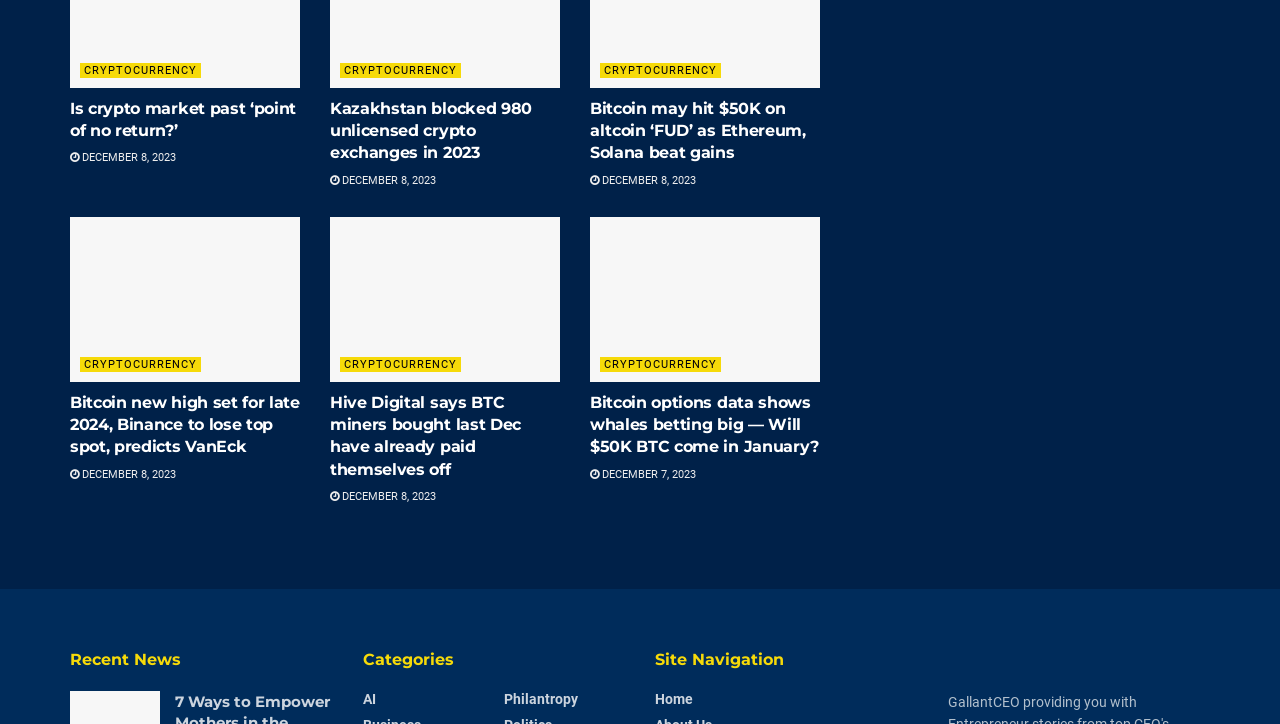Determine the bounding box coordinates of the UI element that matches the following description: "parent_node: CRYPTOCURRENCY". The coordinates should be four float numbers between 0 and 1 in the format [left, top, right, bottom].

[0.055, 0.3, 0.234, 0.527]